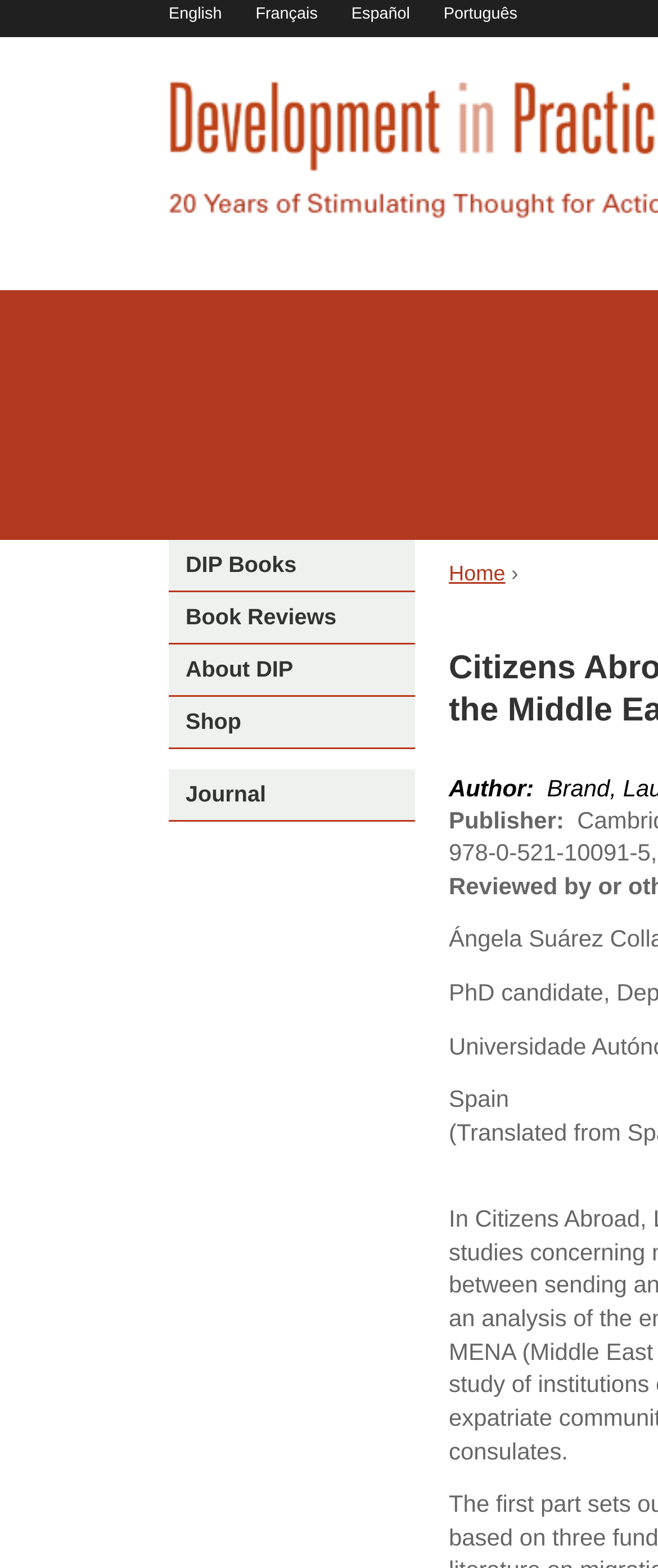How many language options are available?
Look at the screenshot and give a one-word or phrase answer.

4